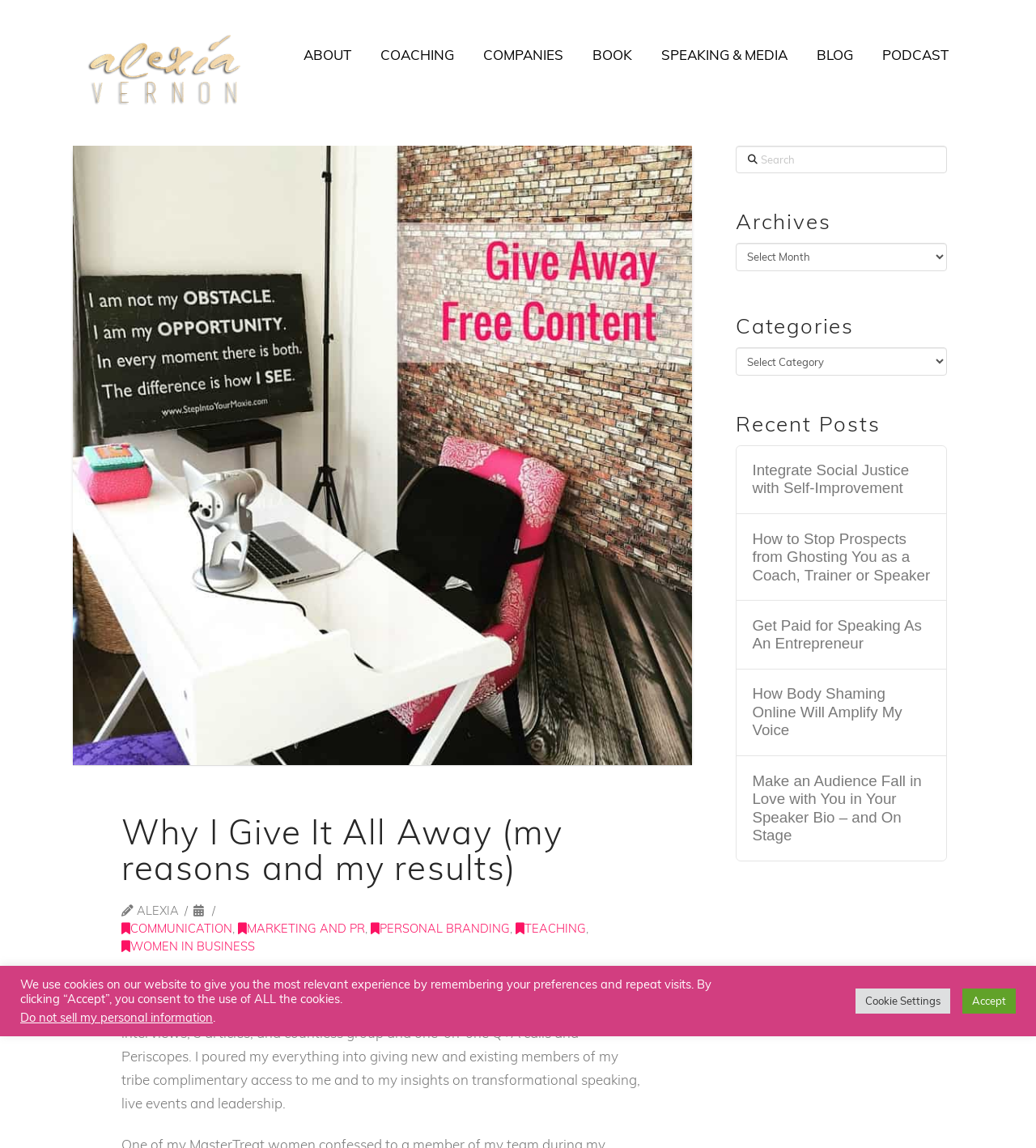How many recent posts are listed?
Please look at the screenshot and answer using one word or phrase.

5